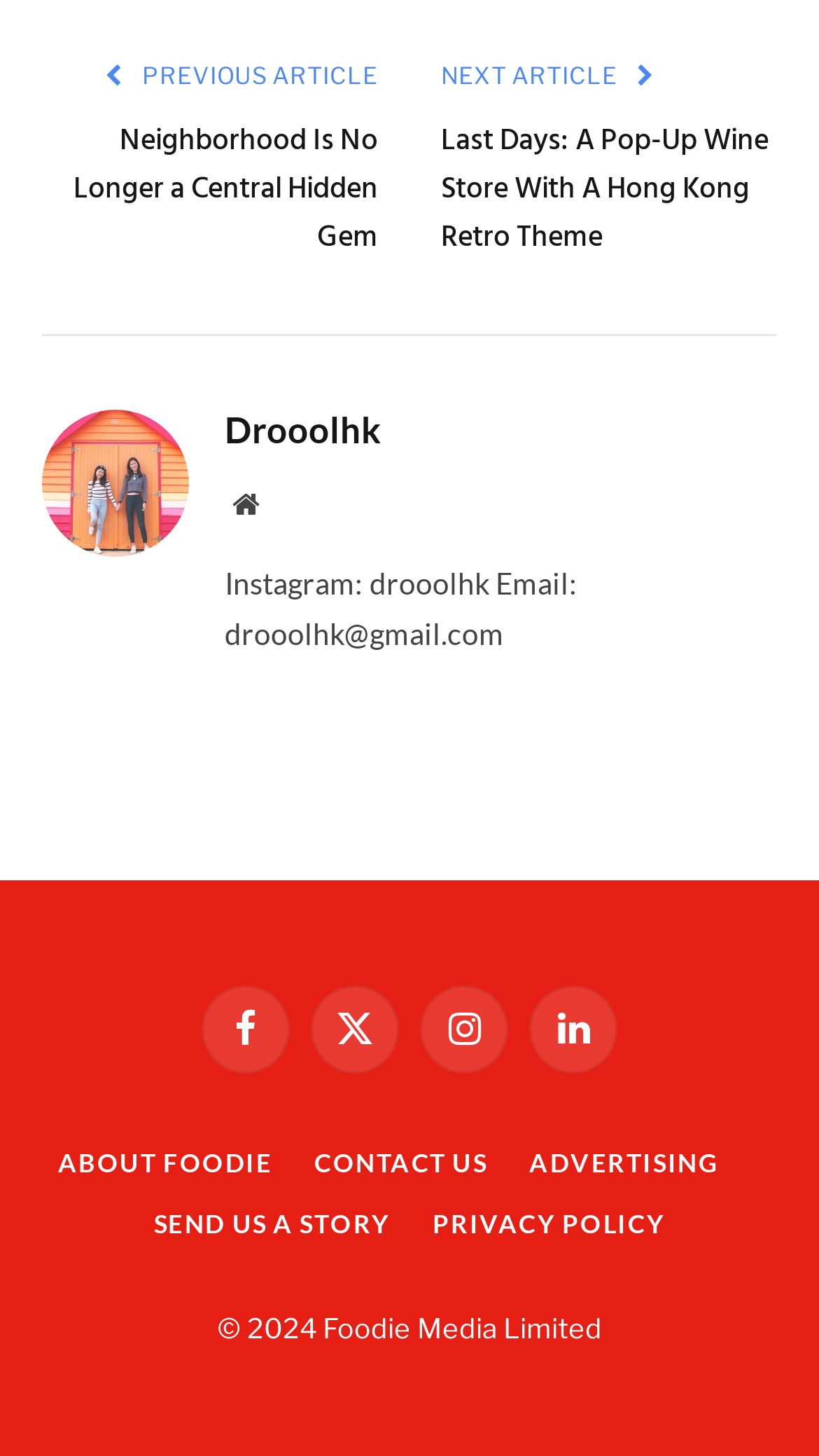Extract the bounding box coordinates for the UI element described by the text: "Privacy Policy". The coordinates should be in the form of [left, top, right, bottom] with values between 0 and 1.

[0.528, 0.83, 0.812, 0.852]